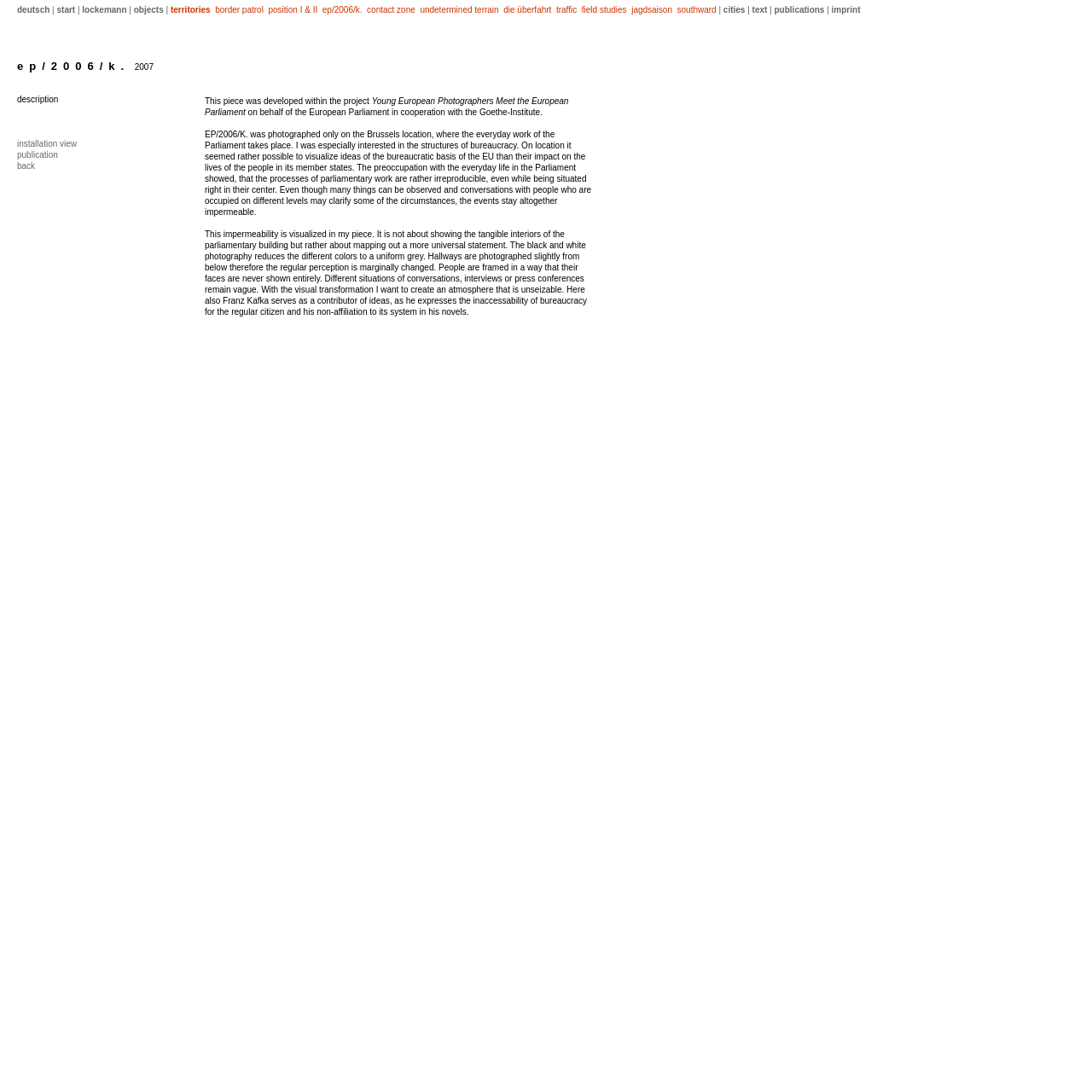Give a concise answer using one word or a phrase to the following question:
What is the theme of the artwork described in the text?

Bureaucracy